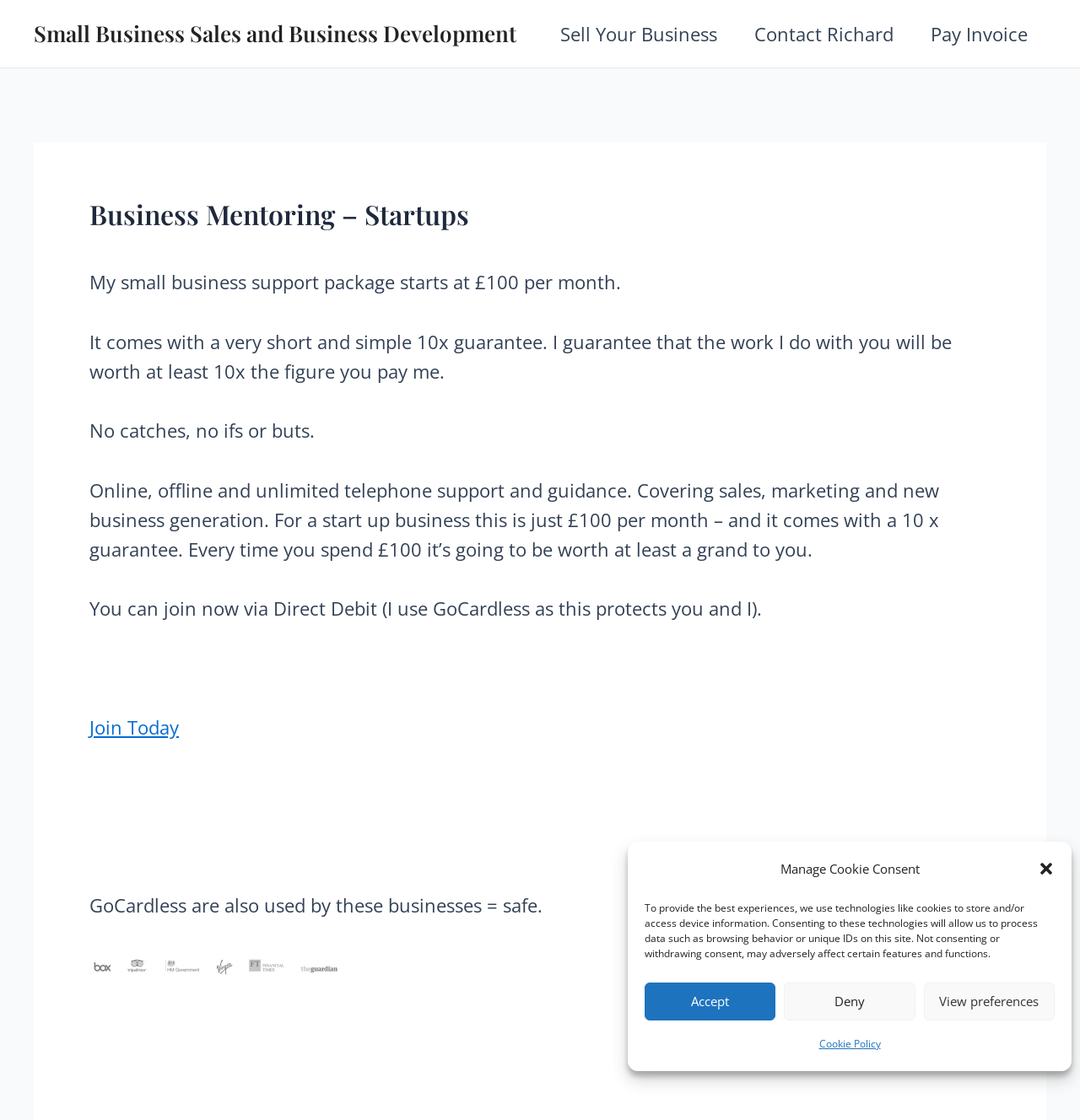Generate the text content of the main heading of the webpage.

Business Mentoring – Startups